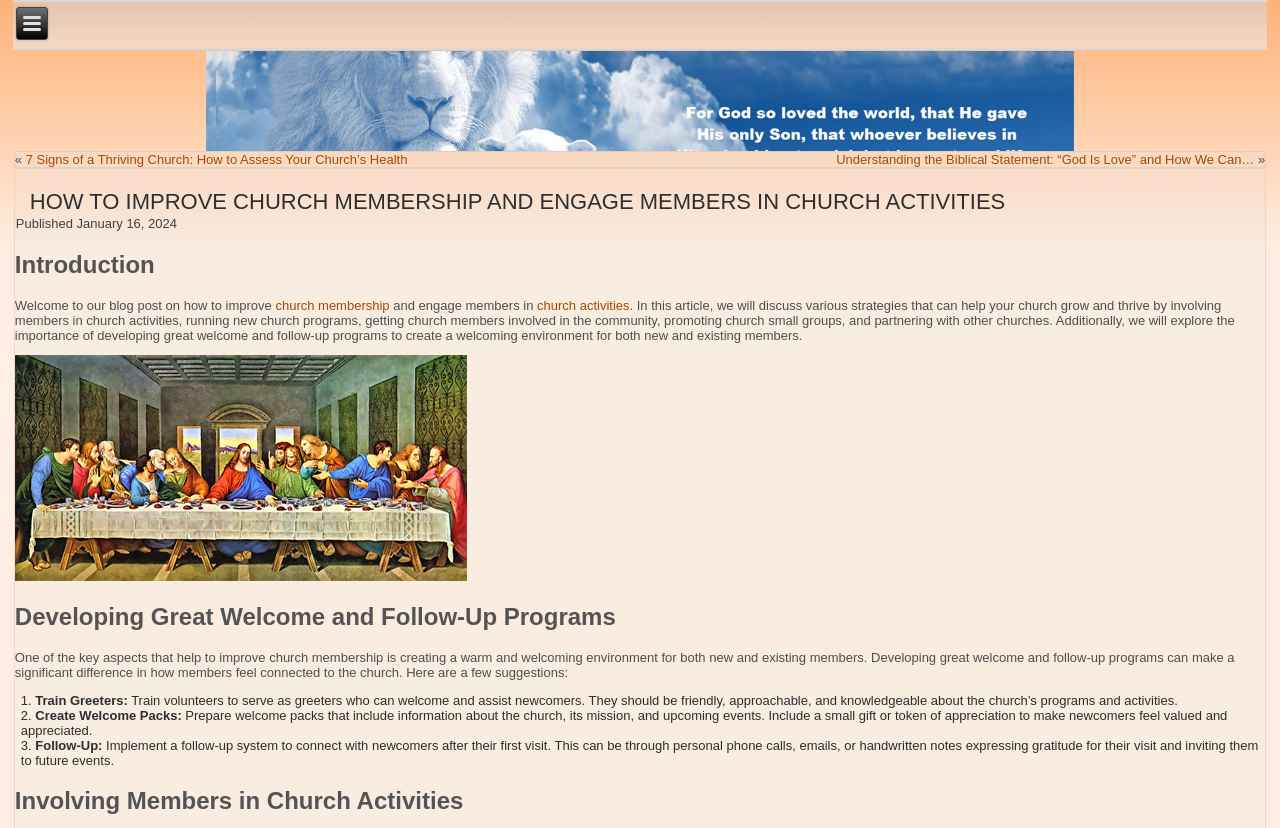What is the title of the article?
Look at the image and respond with a one-word or short-phrase answer.

HOW TO IMPROVE CHURCH MEMBERSHIP AND ENGAGE MEMBERS IN CHURCH ACTIVITIES